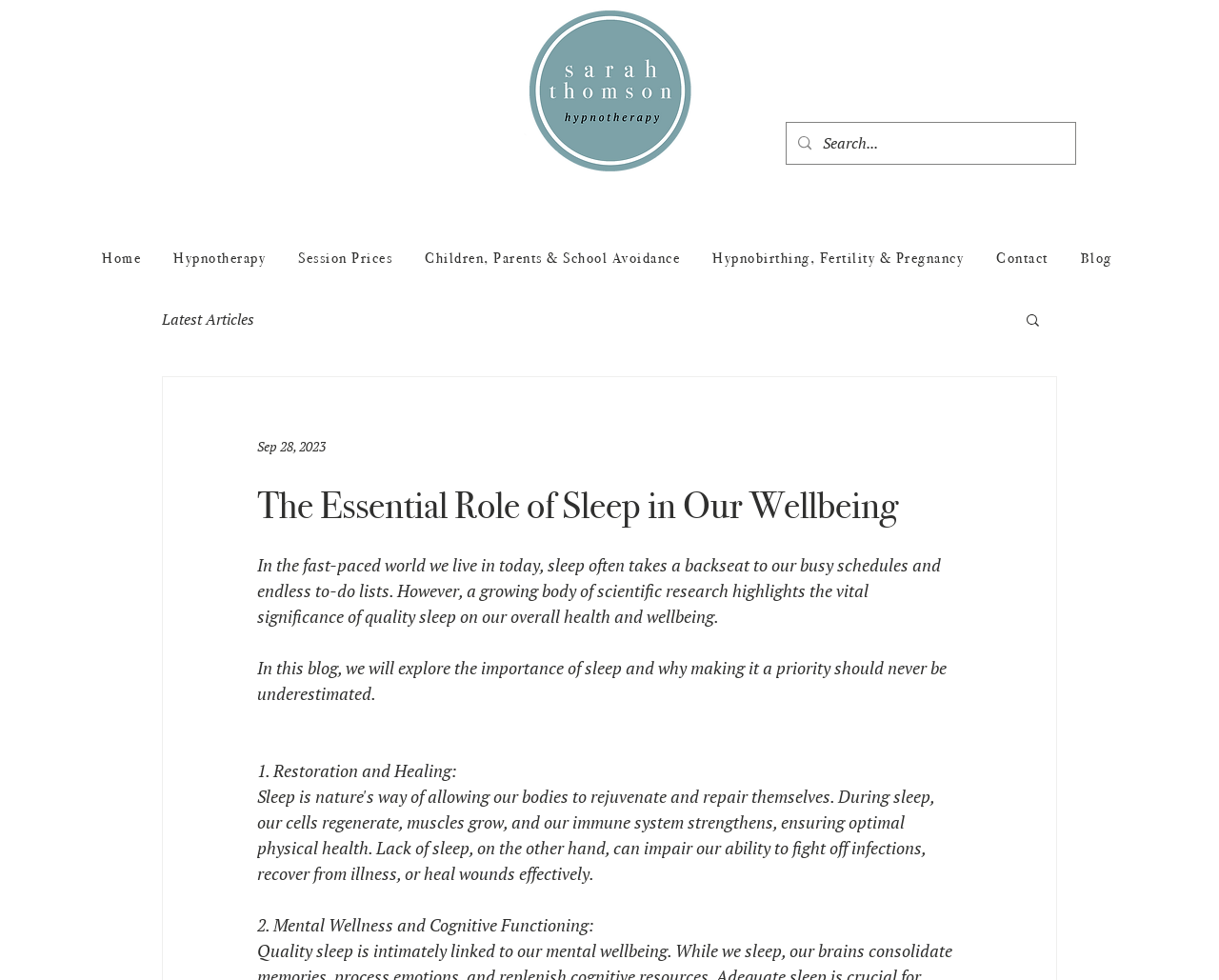From the element description aria-label="Search..." name="q" placeholder="Search...", predict the bounding box coordinates of the UI element. The coordinates must be specified in the format (top-left x, top-left y, bottom-right x, bottom-right y) and should be within the 0 to 1 range.

[0.675, 0.125, 0.849, 0.167]